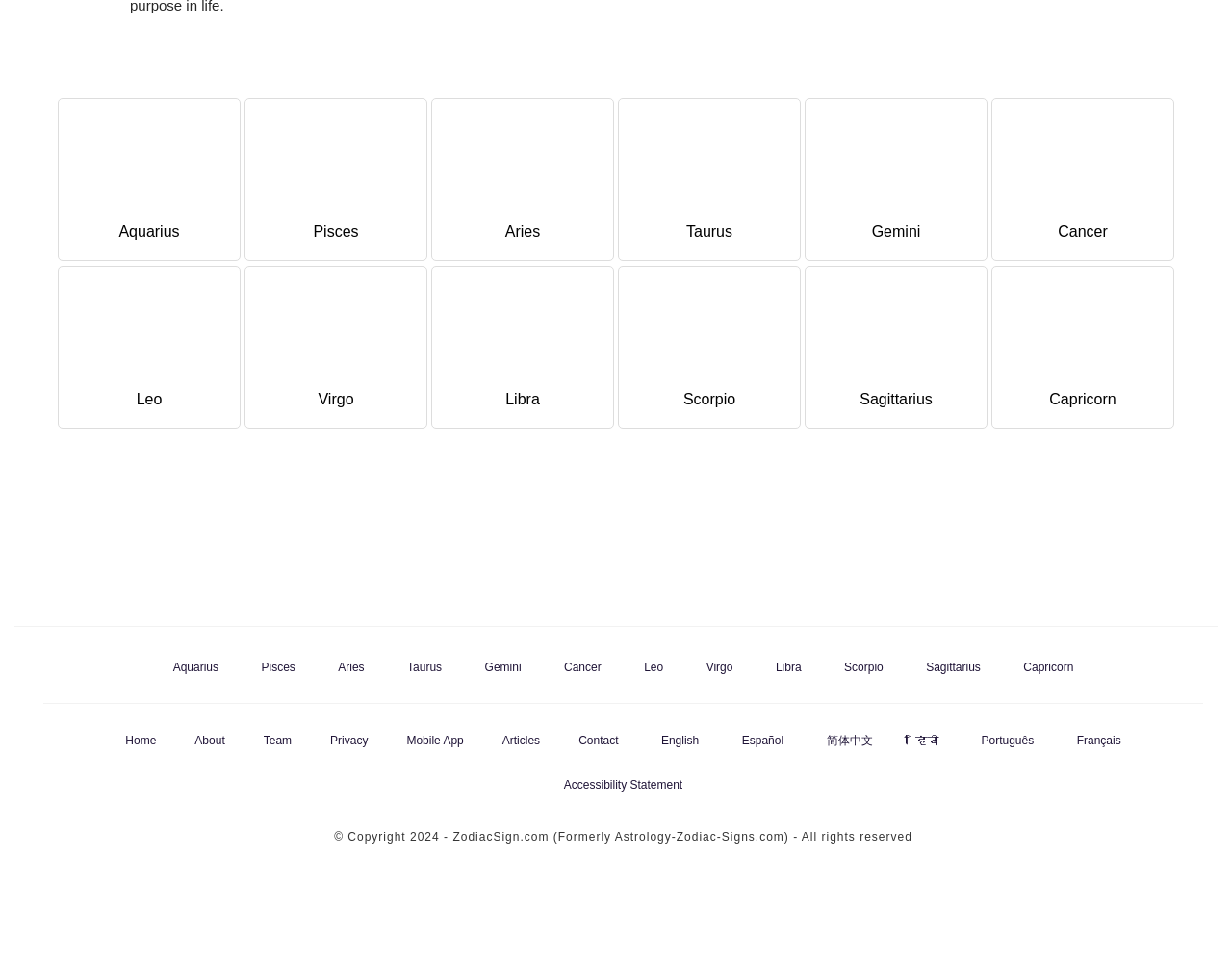How many language options are available?
Based on the image, provide a one-word or brief-phrase response.

6